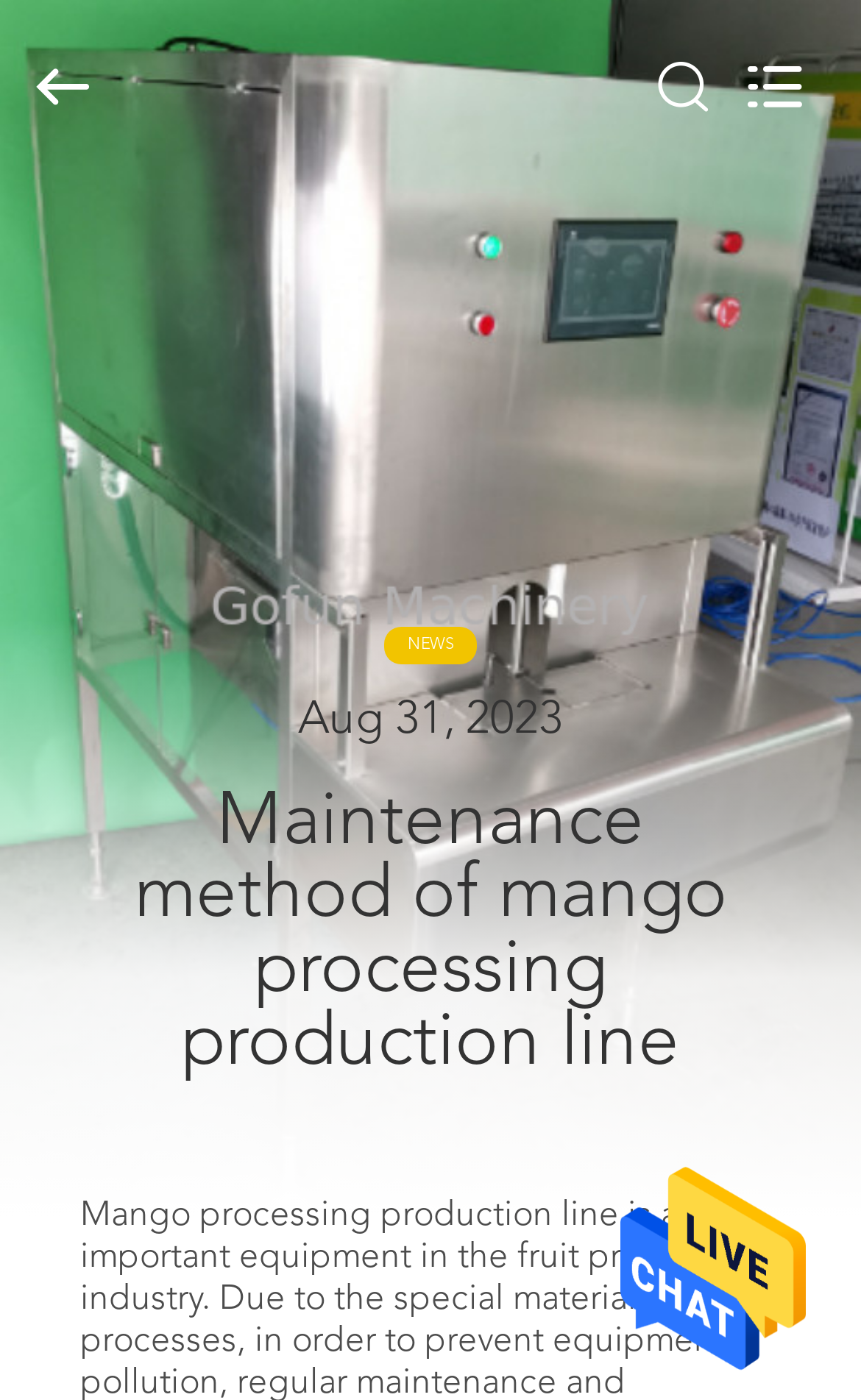Please determine the bounding box coordinates of the area that needs to be clicked to complete this task: 'Enter your E-mail'. The coordinates must be four float numbers between 0 and 1, formatted as [left, top, right, bottom].

[0.088, 0.689, 0.912, 0.758]